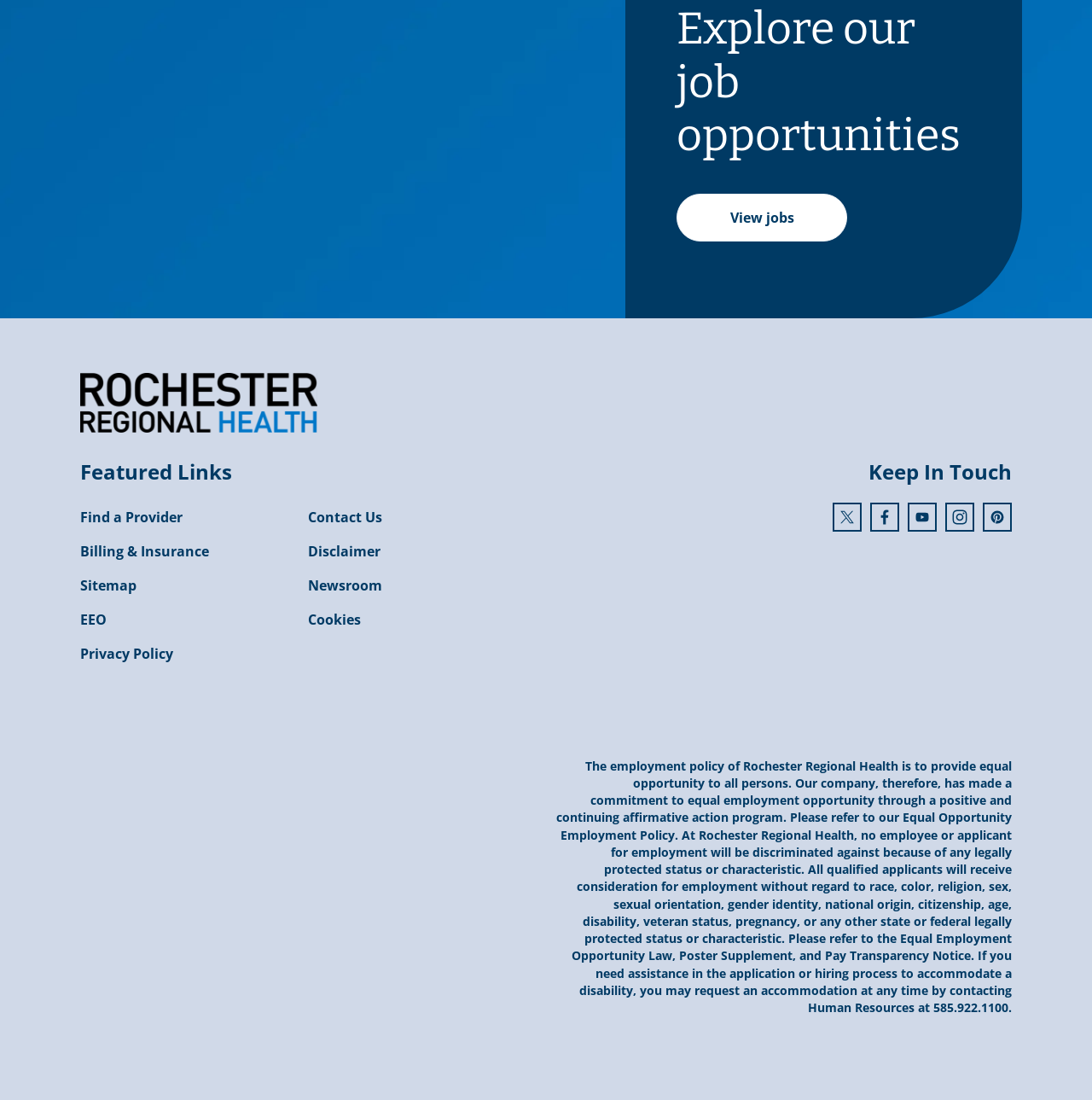What is the topic of the 'Keep In Touch' section?
Please provide a detailed and comprehensive answer to the question.

The topic of the 'Keep In Touch' section can be inferred from the link elements with the text 'Twitter', 'Facebook', 'YouTube', 'Instagram', and 'Pinterest' at coordinates [0.762, 0.457, 0.789, 0.483], [0.797, 0.457, 0.823, 0.483], [0.831, 0.457, 0.858, 0.483], [0.866, 0.457, 0.892, 0.483], and [0.9, 0.457, 0.927, 0.483], respectively, which are all social media platforms.